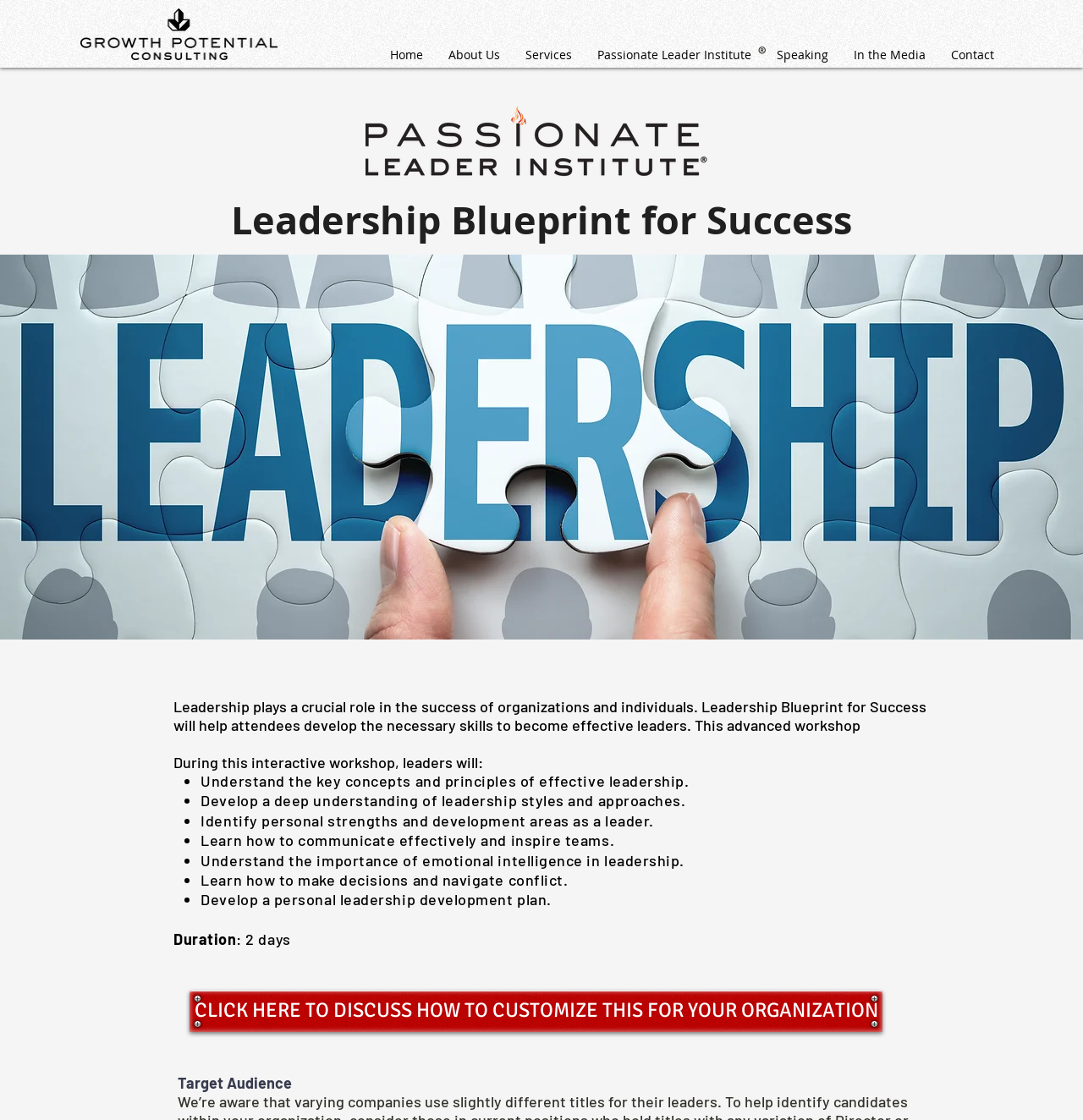Please provide a detailed answer to the question below based on the screenshot: 
How many days is the workshop?

The duration of the workshop is mentioned in the webpage as 'Duration: 2 days', indicating that the workshop will last for two days.